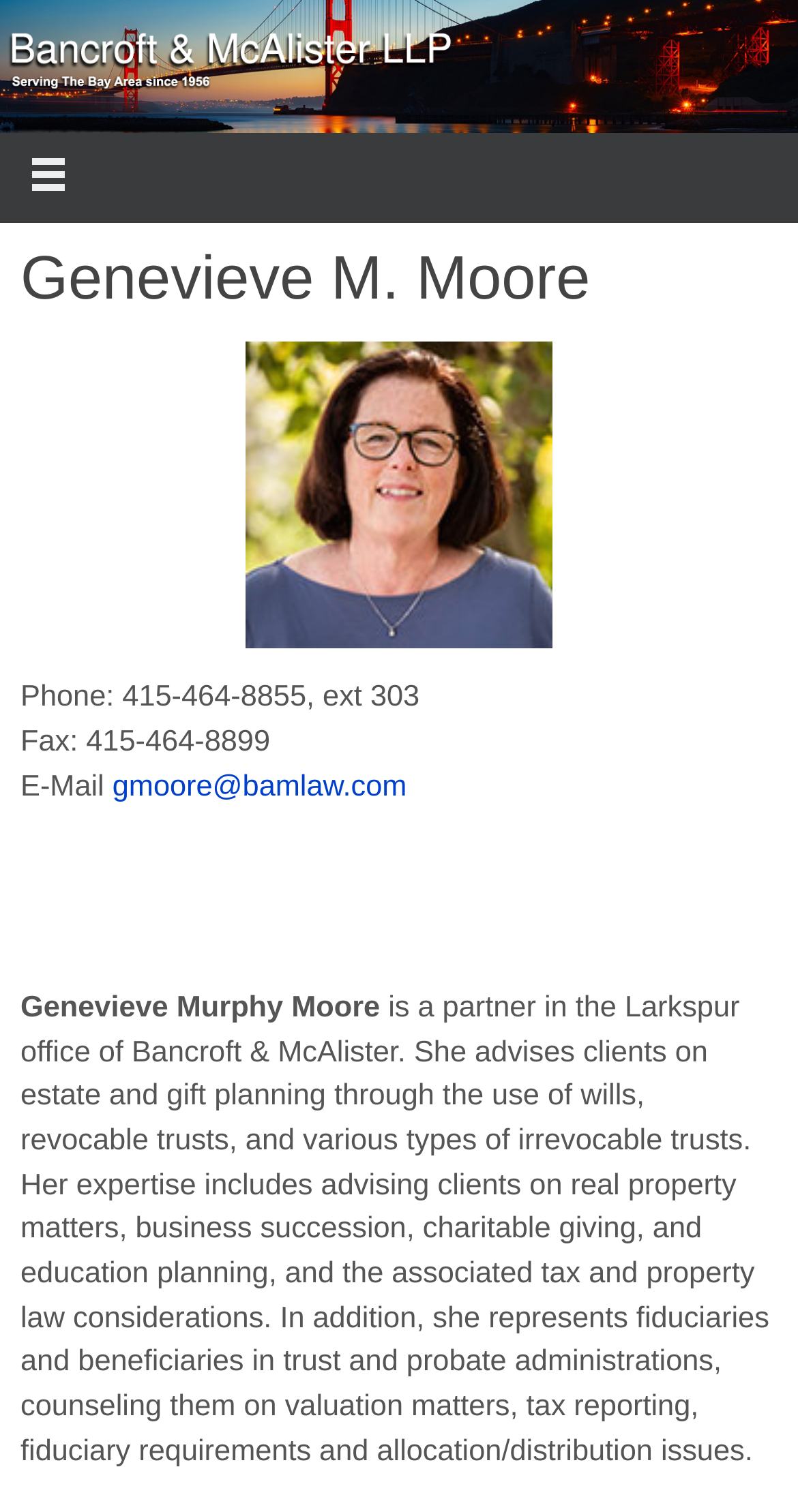Create a detailed summary of the webpage's content and design.

The webpage is about Genevieve M. Moore, a partner at Bancroft & McAlister LLP. At the top of the page, there is a logo image of Bancroft & McAlister LLP, which spans the entire width of the page. Below the logo, there is a heading with Genevieve M. Moore's name, followed by her contact information, including phone number, fax number, and email address. 

To the right of the email address, there is a small gap, and then a brief description of Genevieve Murphy Moore, which mentions her role as a partner in the Larkspur office of Bancroft & McAlister. This description is followed by a longer paragraph that outlines her expertise and services, including estate and gift planning, real property matters, business succession, charitable giving, and education planning.